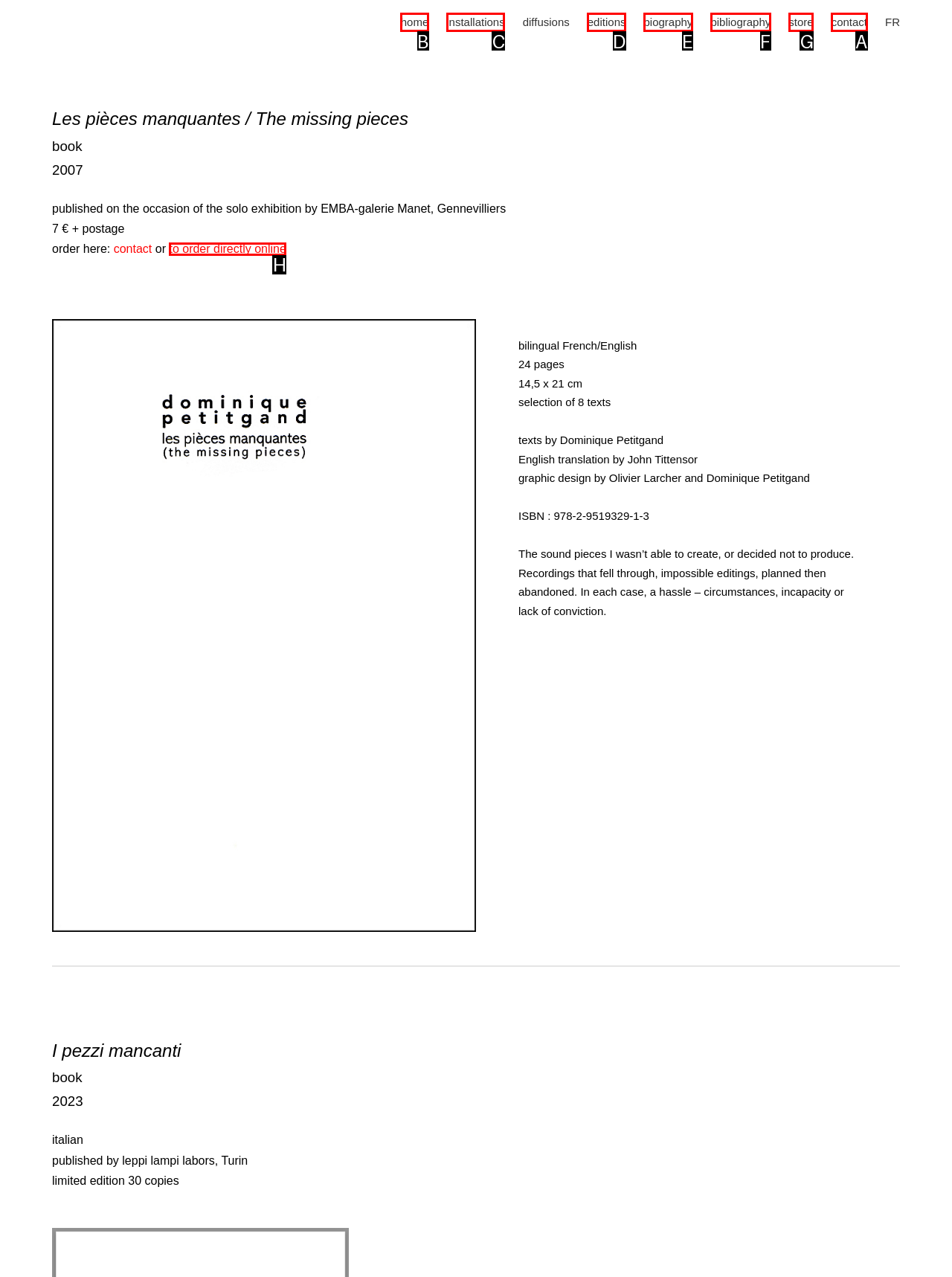Determine which option you need to click to execute the following task: contact us. Provide your answer as a single letter.

A